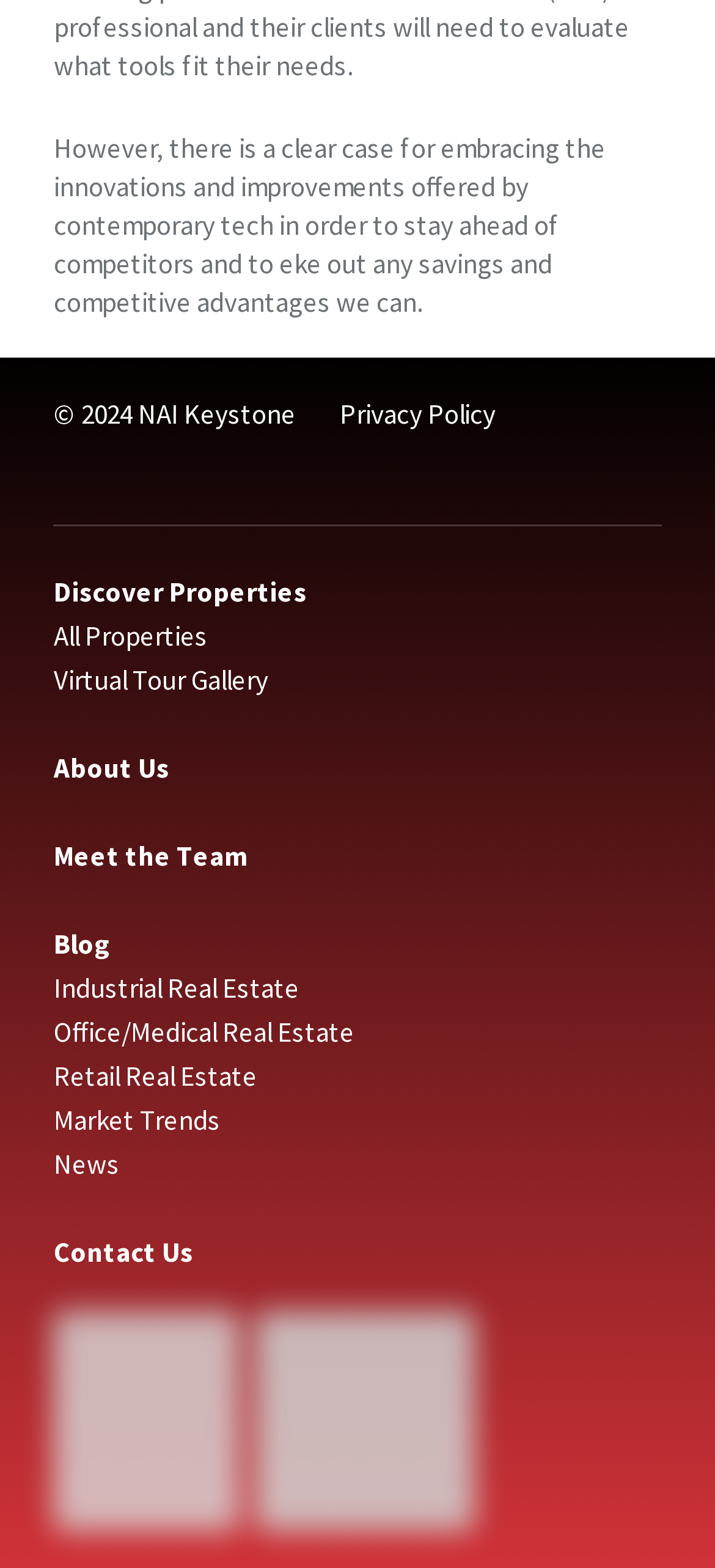Find the bounding box coordinates of the clickable area that will achieve the following instruction: "Contact us".

[0.075, 0.787, 0.27, 0.81]